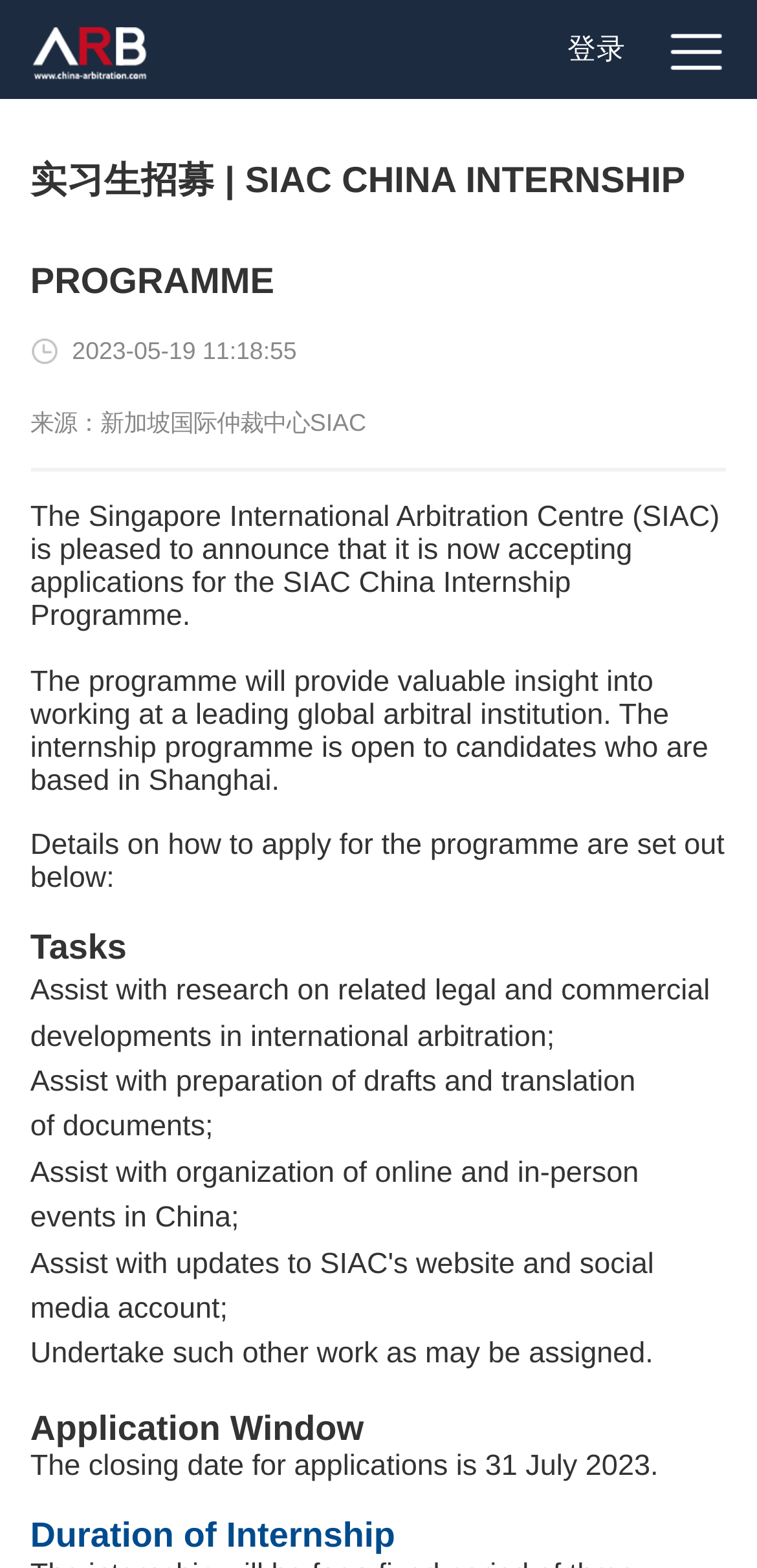Can you give a detailed response to the following question using the information from the image? What are the tasks involved in the internship?

The tasks involved in the internship programme include assisting with research on related legal and commercial developments in international arbitration, assisting with preparation of drafts and translation of documents, assisting with organization of online and in-person events in China, and undertaking other work as assigned.